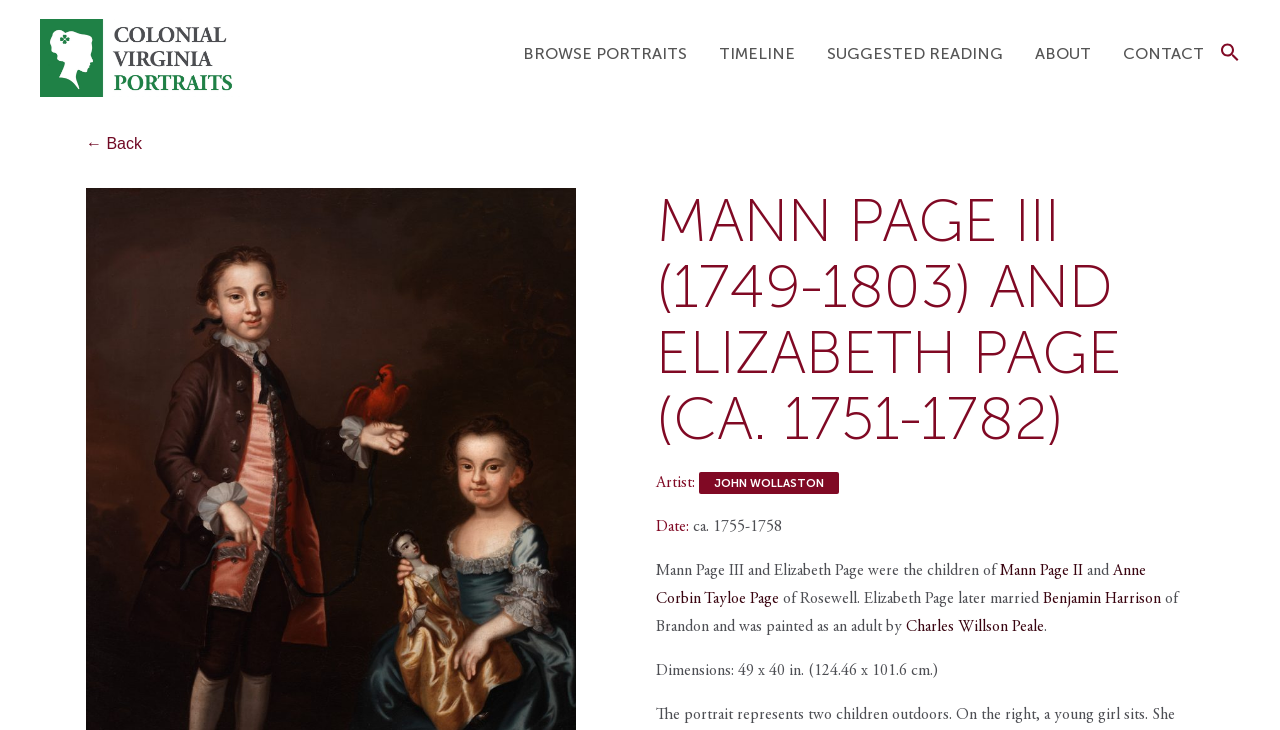Generate a detailed explanation of the webpage's features and information.

This webpage is about Mann Page III (1749-1803) and Elizabeth Page (ca. 1751-1782), featuring their colonial Virginia portraits. At the top, there is a row of links, including "BROWSE PORTRAITS", "TIMELINE", "SUGGESTED READING", "ABOUT", and "CONTACT", which are evenly spaced across the page. On the far right, there is a search icon link.

Below the links, there is a large heading that displays the names of the two individuals, Mann Page III and Elizabeth Page. Underneath the heading, there is a section that provides information about the portrait, including the artist, John Wollaston, and the date, which is estimated to be between 1755 and 1758.

The webpage also includes a paragraph of text that describes the family background of Mann Page III and Elizabeth Page. The text mentions their parents, Mann Page II and Anne Corbin Tayloe Page, and Elizabeth's later marriage to Benjamin Harrison. Additionally, it notes that Elizabeth was painted as an adult by Charles Willson Peale.

At the bottom of the page, there is a section that lists the dimensions of the portrait, which measures 49 x 40 inches or 124.46 x 101.6 cm. Throughout the page, there are no images of the portraits themselves, but there are images associated with the links, including the search icon and the "Colonial Virginia Portraits" logo.